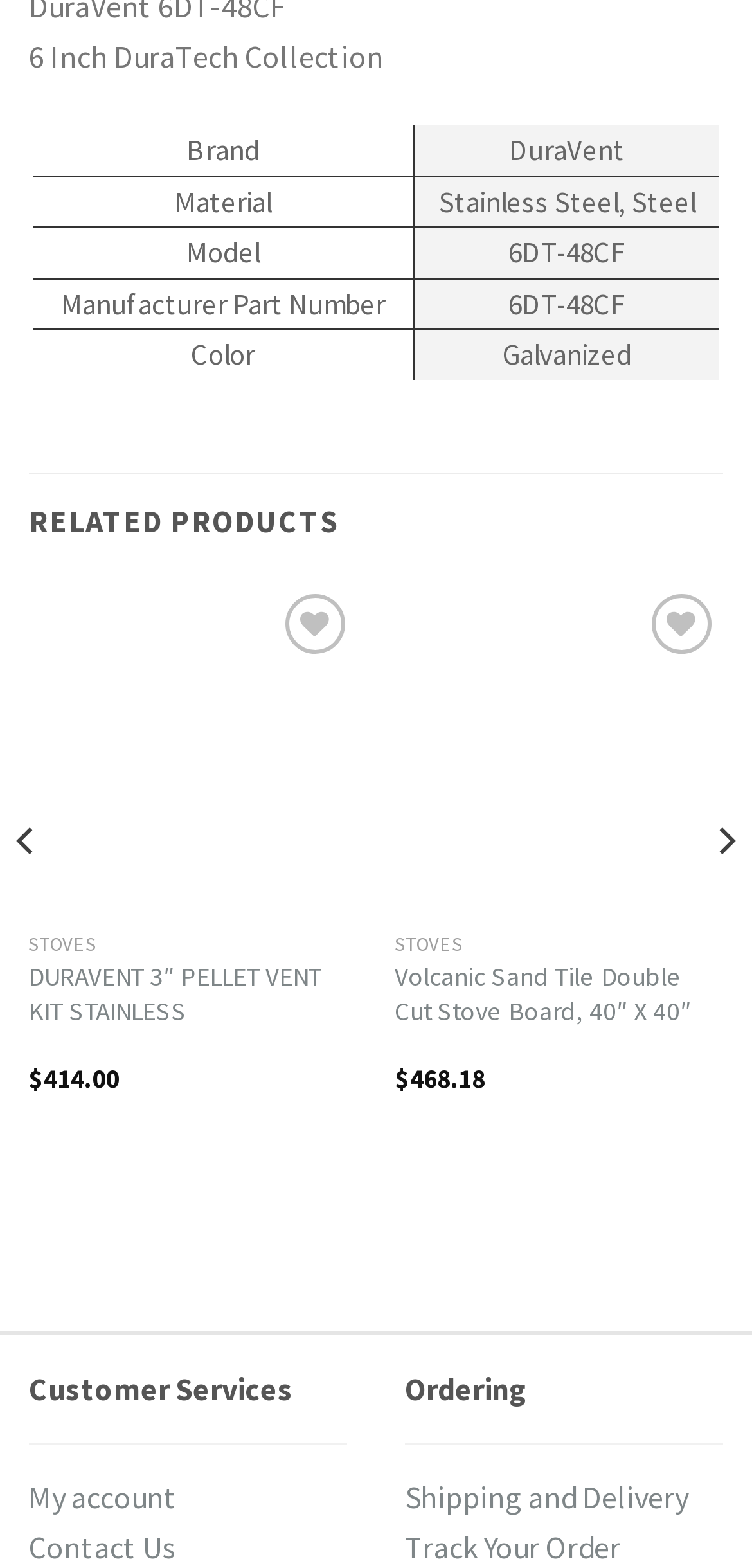What is the price of the Volcanic Sand Tile Double Cut Stove Board?
Give a comprehensive and detailed explanation for the question.

The price of the Volcanic Sand Tile Double Cut Stove Board can be found in the section 'RELATED PRODUCTS'. The link with the text 'Volcanic Sand Tile Double Cut Stove Board, 40″ X 40″' has a price label next to it, which is '$468.18'.